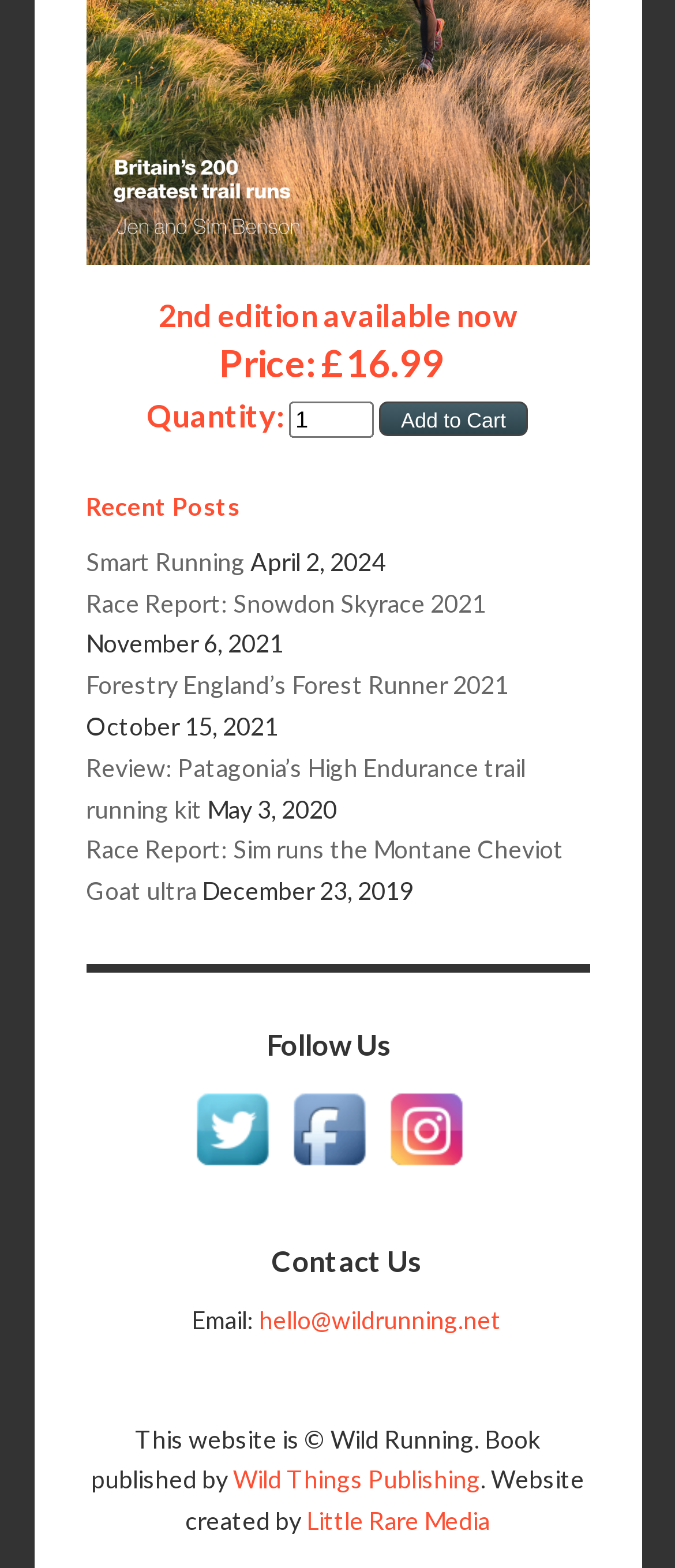Provide a brief response in the form of a single word or phrase:
What social media platforms can I follow Wild Running on?

Twitter, Facebook, Instagram